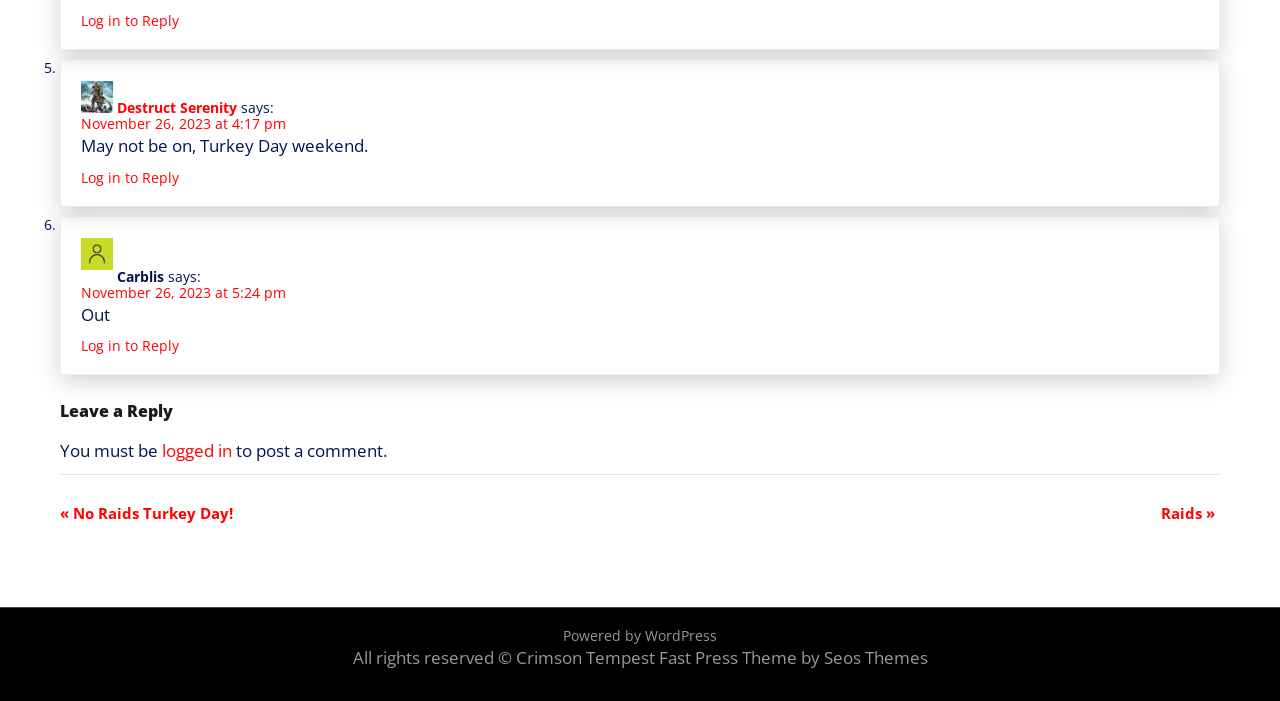Find the bounding box coordinates of the area that needs to be clicked in order to achieve the following instruction: "Log in to reply". The coordinates should be specified as four float numbers between 0 and 1, i.e., [left, top, right, bottom].

[0.063, 0.016, 0.14, 0.043]